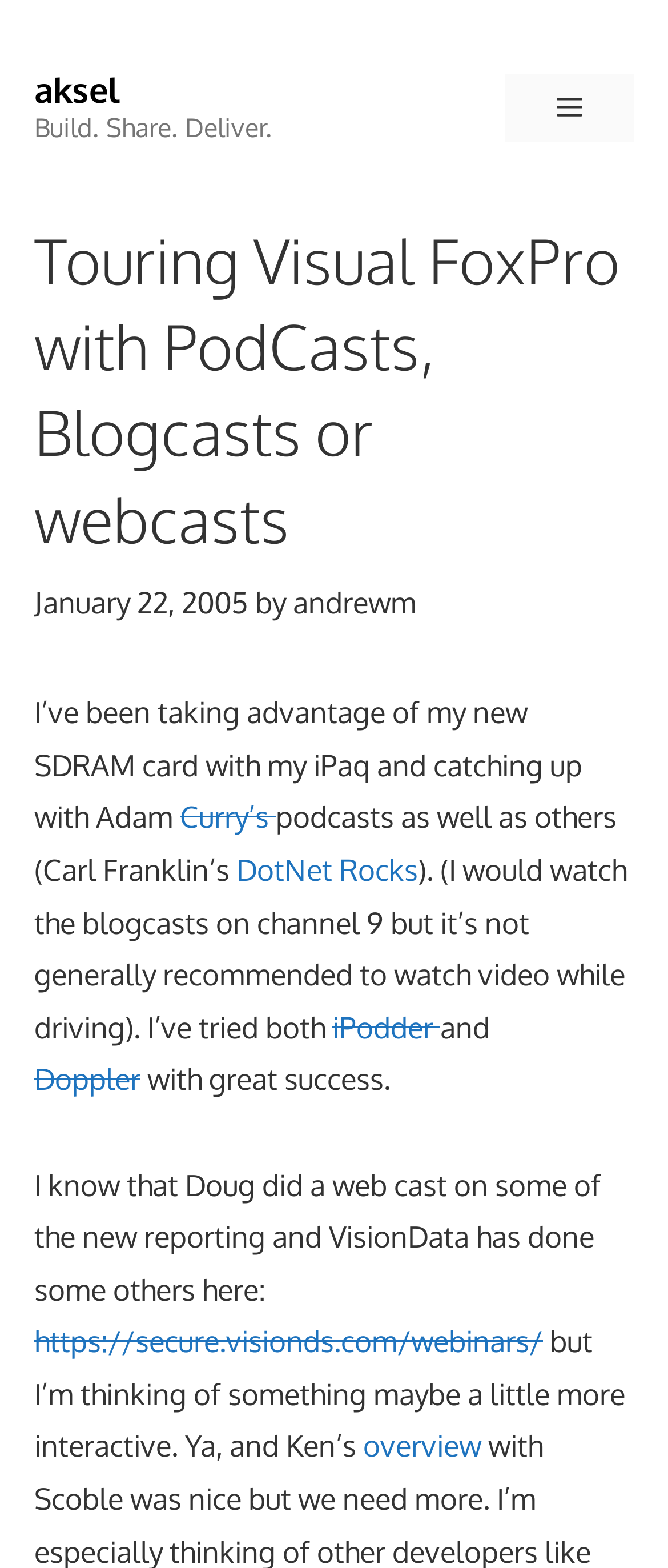Determine the bounding box coordinates of the clickable region to follow the instruction: "Check out the 'DotNet Rocks' podcast".

[0.354, 0.543, 0.626, 0.566]